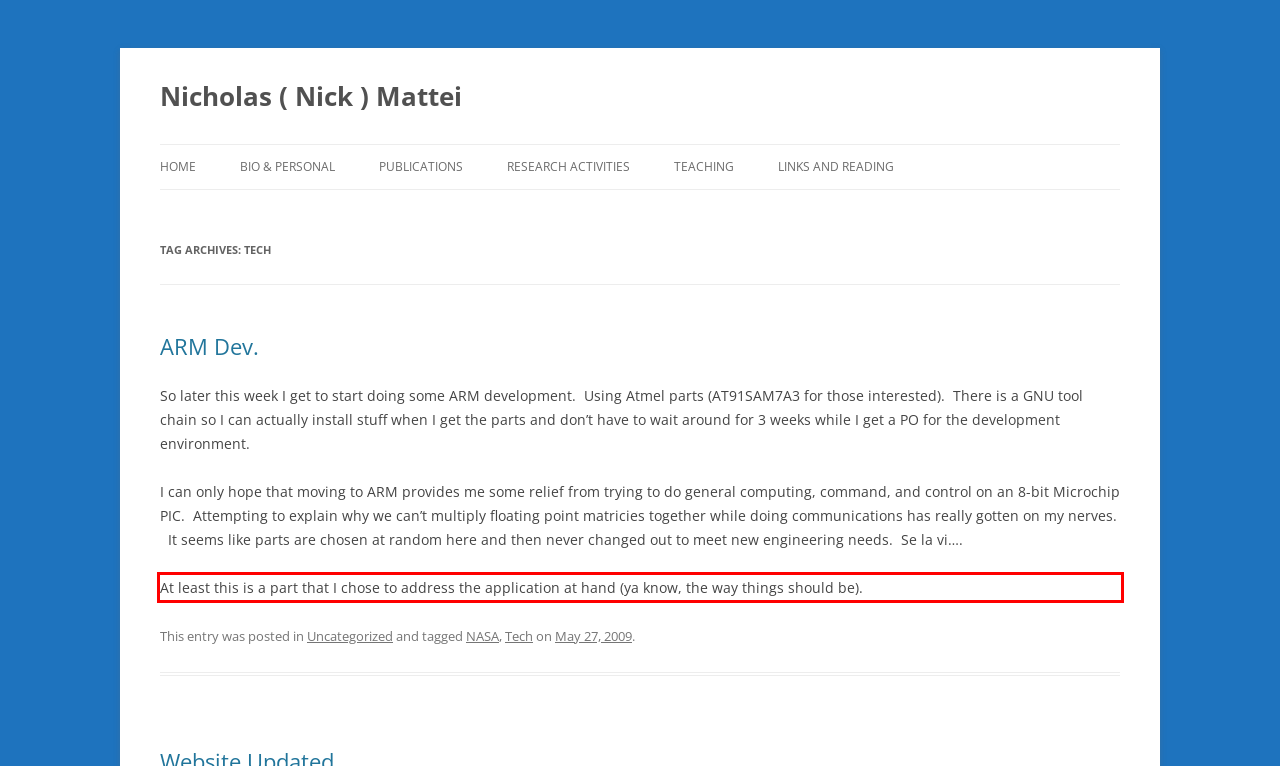Extract and provide the text found inside the red rectangle in the screenshot of the webpage.

At least this is a part that I chose to address the application at hand (ya know, the way things should be).